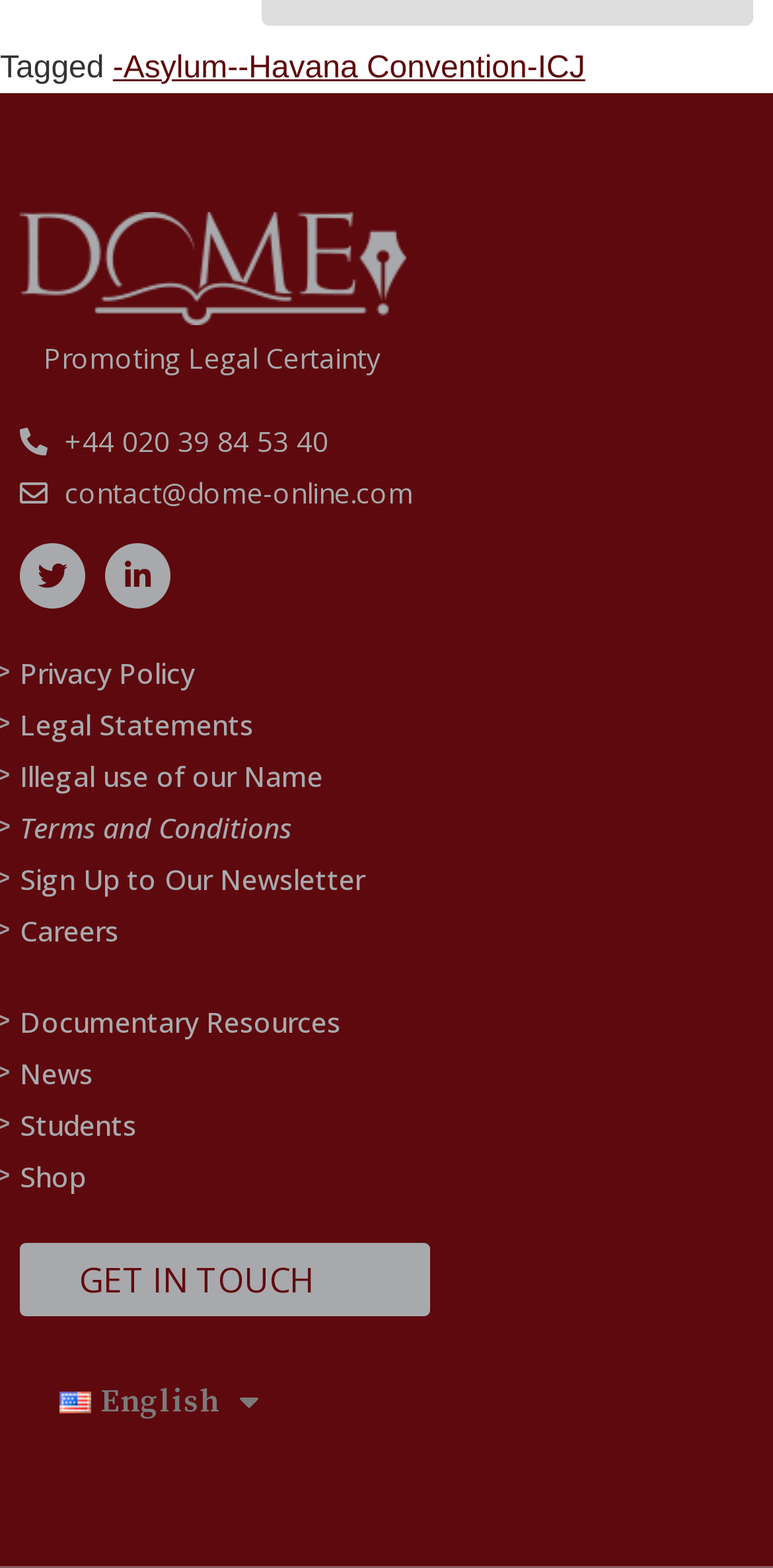Please identify the bounding box coordinates of the element I need to click to follow this instruction: "Contact via phone number".

[0.026, 0.268, 0.974, 0.295]